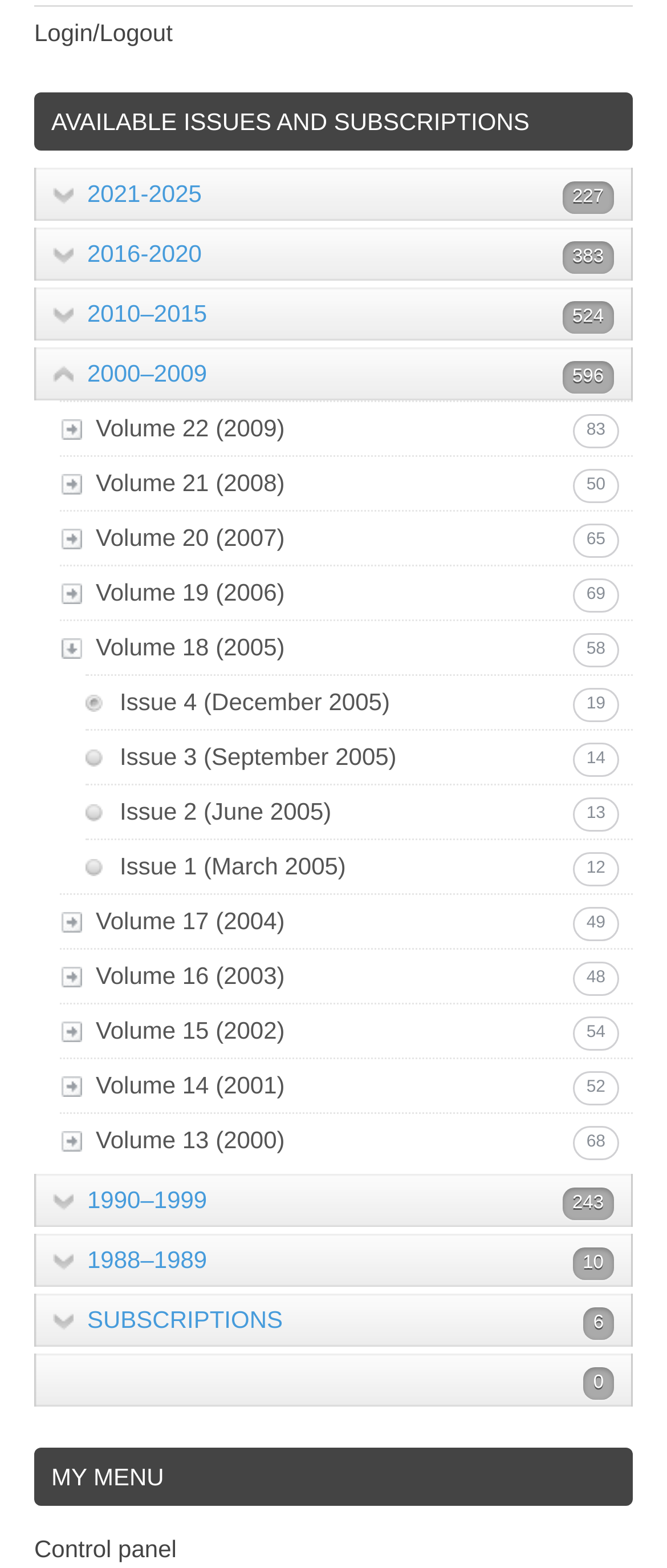Using the provided element description: "Volume 27 (2014)74", identify the bounding box coordinates. The coordinates should be four floats between 0 and 1 in the order [left, top, right, bottom].

[0.092, 0.253, 0.949, 0.287]